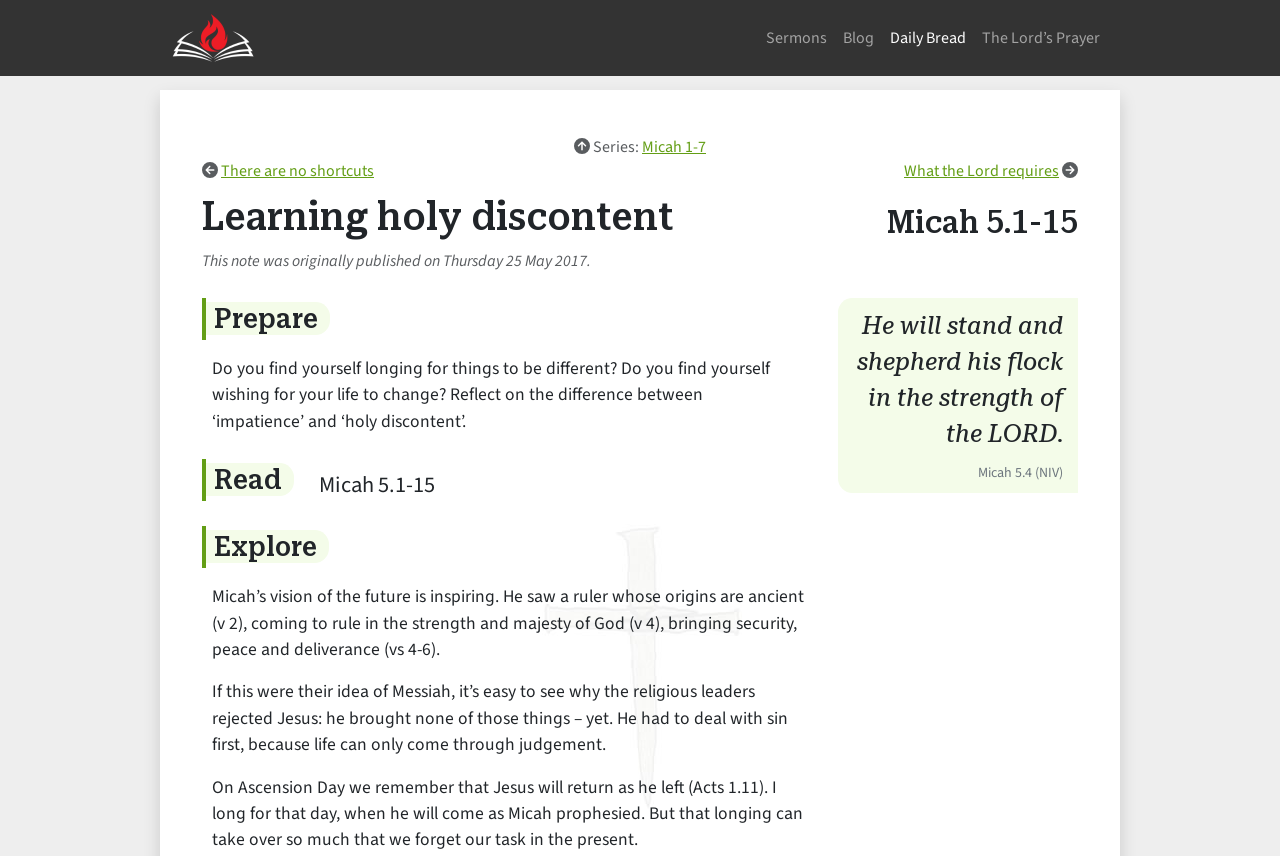What is the date when this sermon was originally published?
Look at the image and respond with a one-word or short phrase answer.

Thursday 25 May 2017